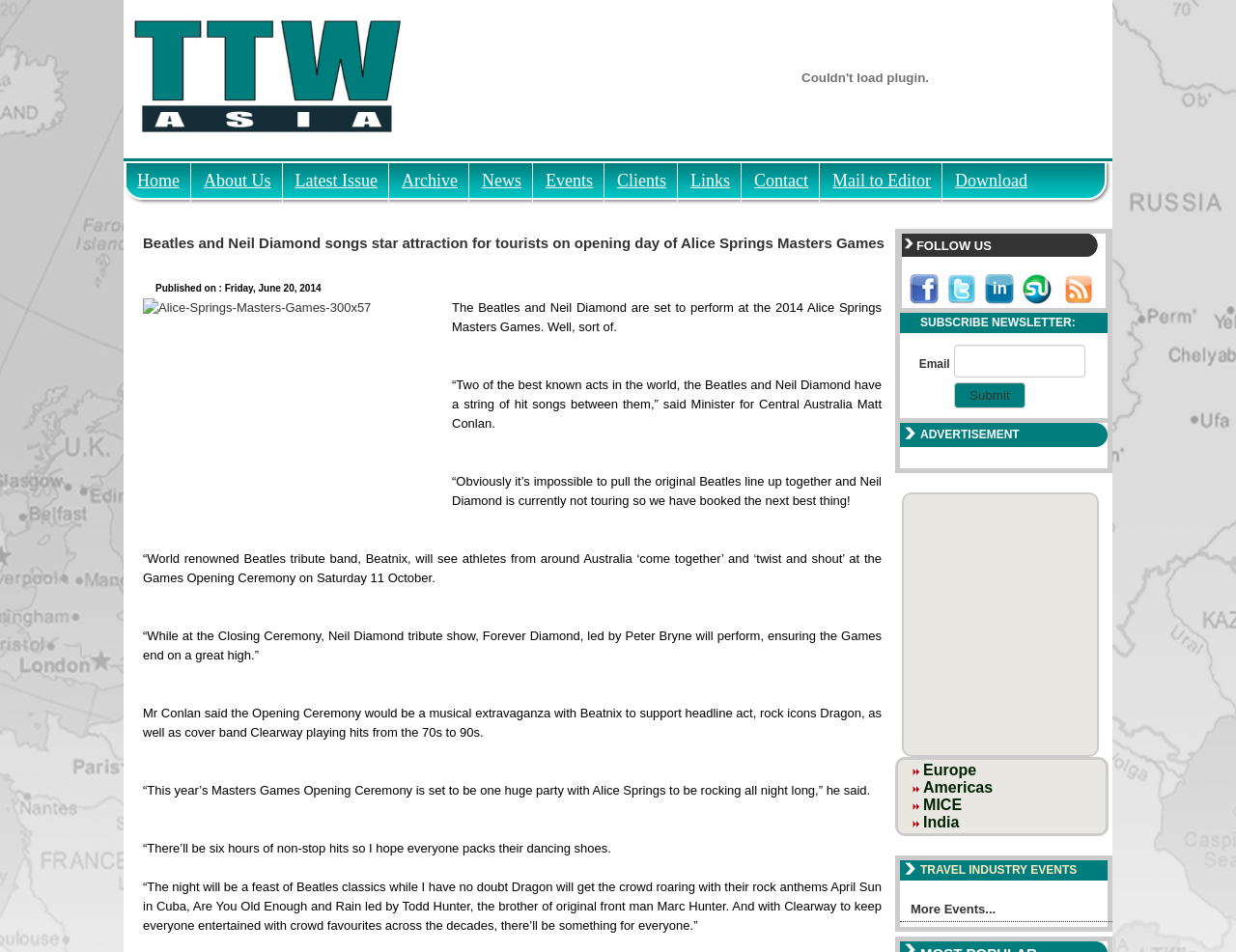Detail the webpage's structure and highlights in your description.

This webpage is about the 2014 Alice Springs Masters Games, featuring a musical extravaganza with Beatles and Neil Diamond tribute bands. At the top of the page, there is a large image taking up about a third of the screen width, followed by a horizontal separator line. Below the separator, there are nine navigation links, including "Home", "About Us", "Latest Issue", and others, aligned horizontally across the page.

The main content of the page is divided into two sections. The left section contains a heading that reads "Beatles and Neil Diamond songs star attraction for tourists on opening day of Alice Springs Masters Games". Below the heading, there is a published date "Friday, June 20, 2014", and an image of the Alice Springs Masters Games. The main article text is divided into several paragraphs, describing the musical performances and events during the games.

On the right side of the page, there is a table with three rows and three columns, containing social media links and icons, including Facebook, Twitter, LinkedIn, and others. Below the table, there is a section to subscribe to a newsletter, with a text box to enter an email address and a submit button.

Further down the page, there is a section labeled "ADVERTISEMENT", followed by a large image or banner. Below the advertisement, there are several links to travel industry events and news, including "Europe", "Americas", "MICE", and "India". Finally, there is a heading "TRAVEL INDUSTRY EVENTS" and a link to "More Events...".